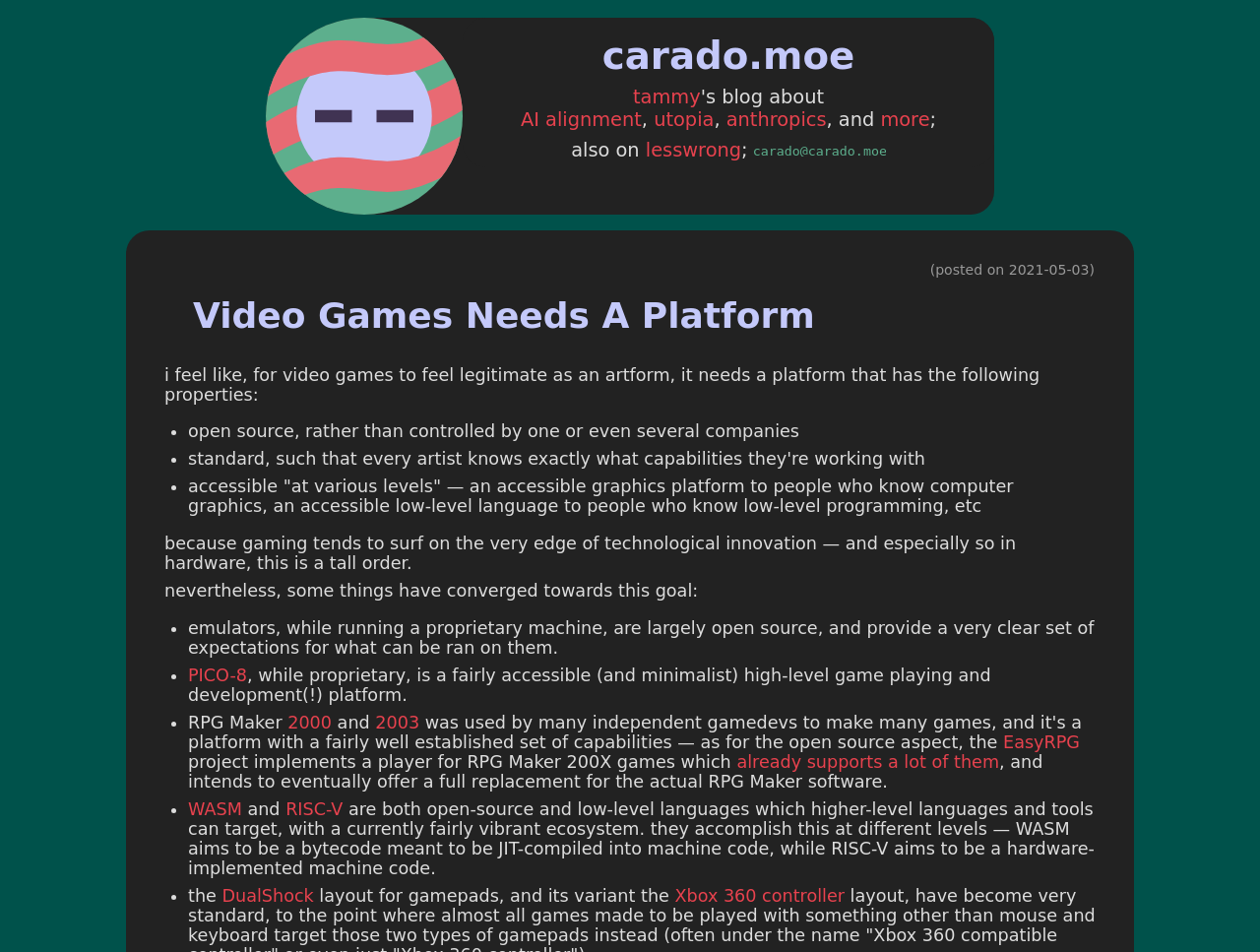Locate and provide the bounding box coordinates for the HTML element that matches this description: "AI alignment".

[0.413, 0.114, 0.509, 0.138]